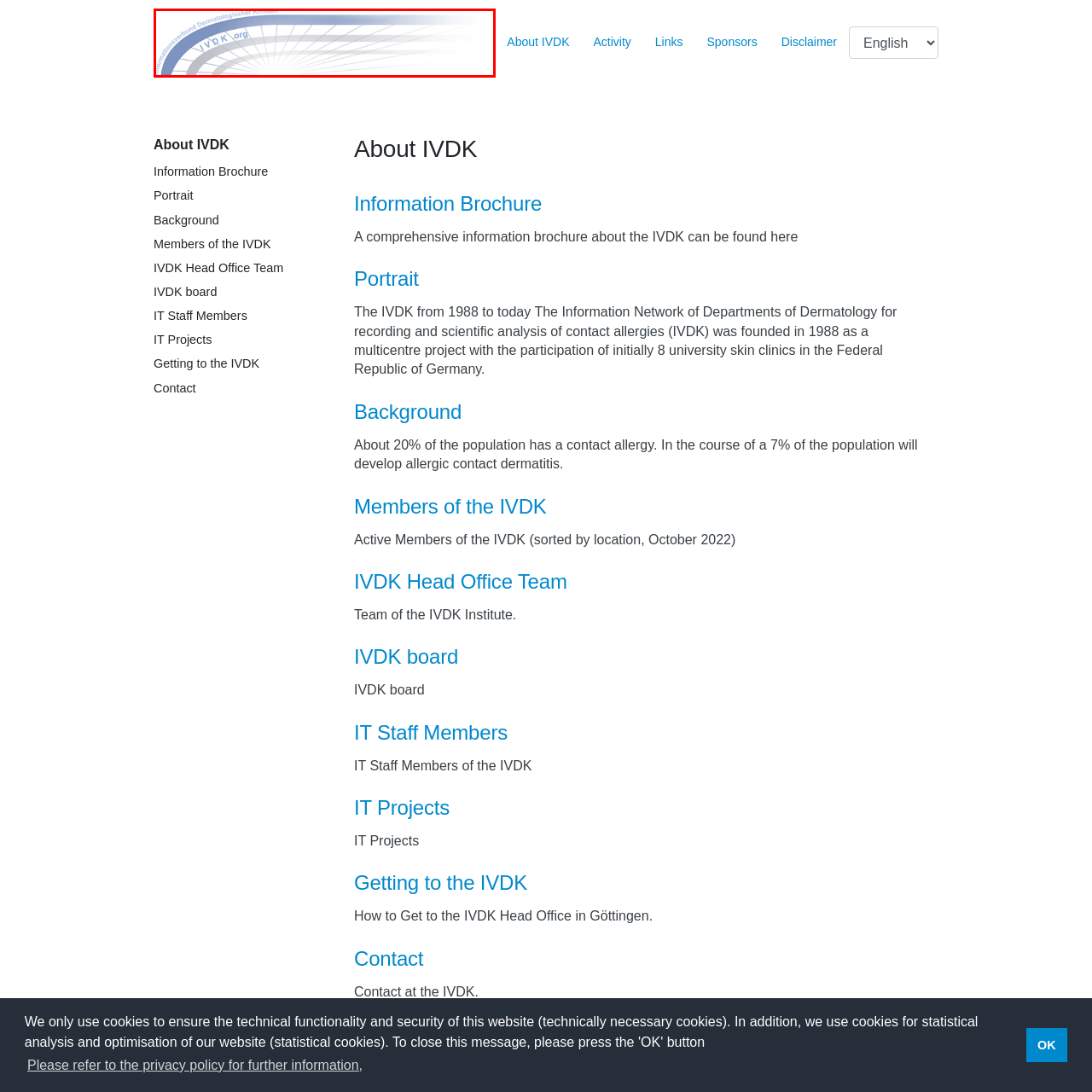What is the purpose of the IVDK organization?
Look at the area highlighted by the red bounding box and answer the question in detail, drawing from the specifics shown in the image.

The caption explains that the IVDK's mission is to facilitate scientific analysis and the documentation of contact allergies, representing a community dedicated to advancing dermatological knowledge and practices. This implies that the organization's primary goal is to support research and documentation in the field of dermatology.